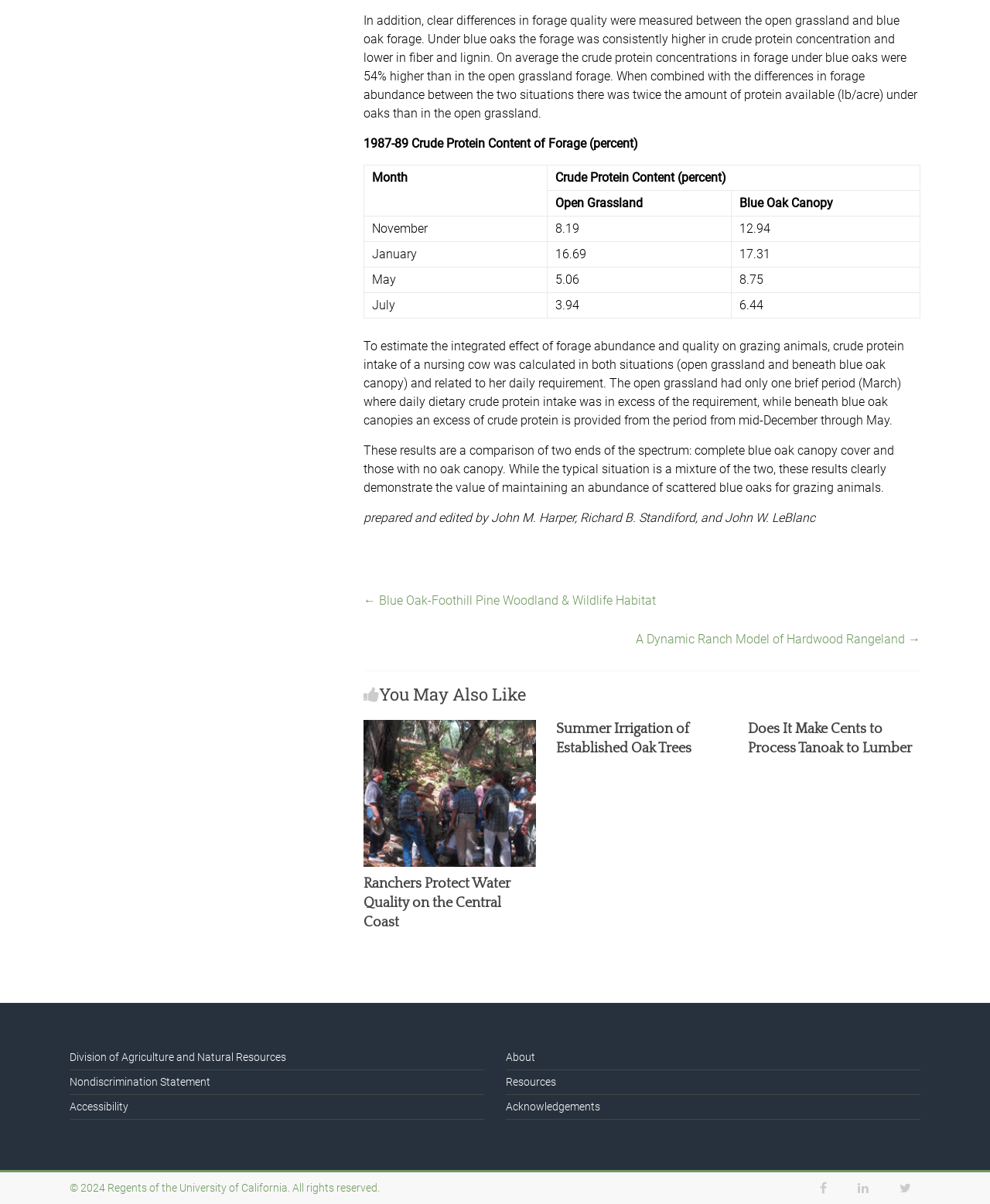Using the information in the image, give a comprehensive answer to the question: 
What is the purpose of calculating crude protein intake of a nursing cow?

The text states, 'To estimate the integrated effect of forage abundance and quality on grazing animals, crude protein intake of a nursing cow was calculated...' This implies that the calculation is done to understand the needs of grazing animals, specifically nursing cows, in terms of crude protein intake.